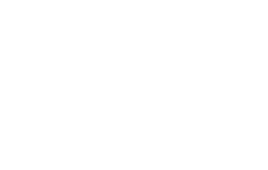Answer the question with a brief word or phrase:
What industries would benefit from this product?

Quality control and durability